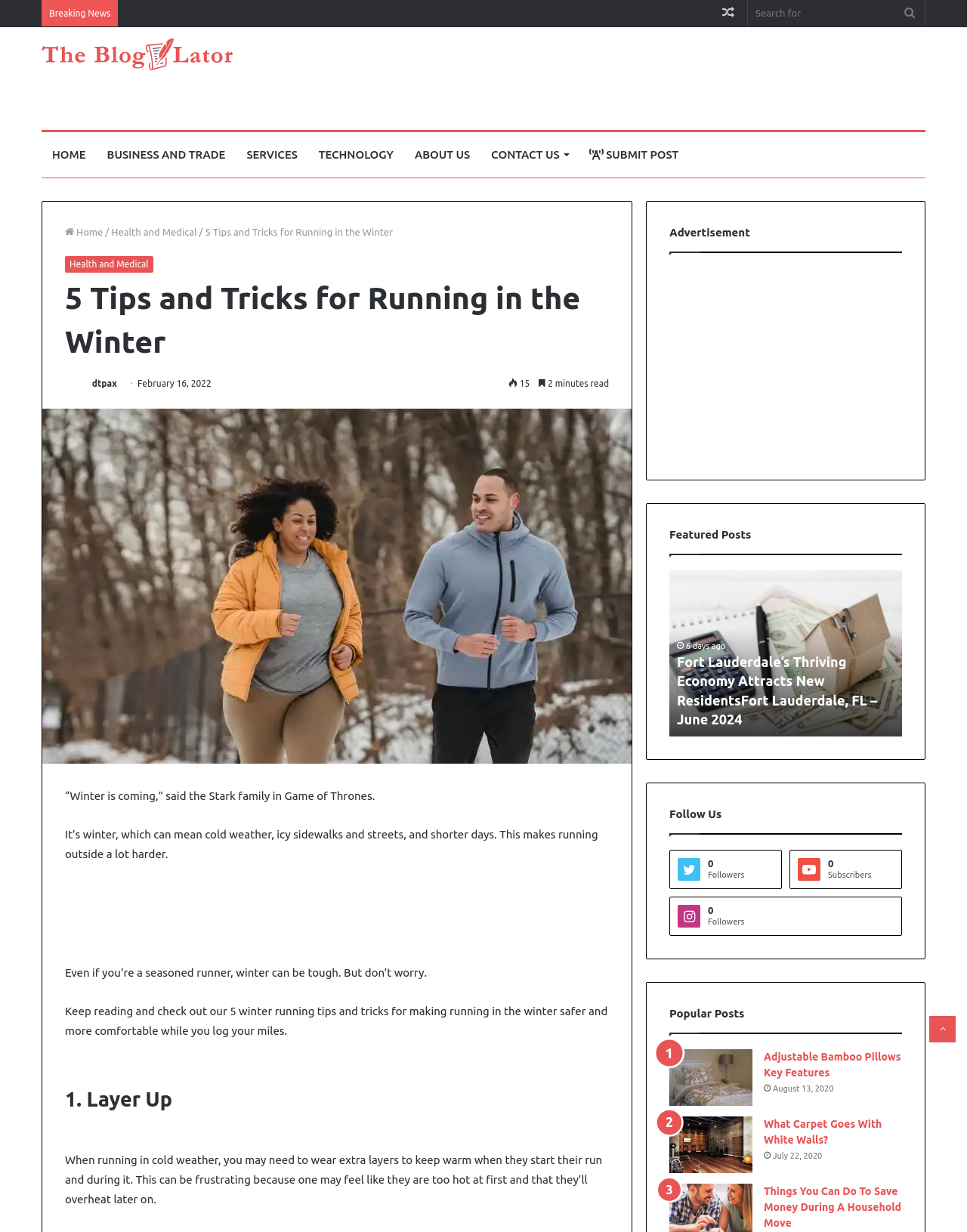Please identify the bounding box coordinates of the clickable area that will fulfill the following instruction: "Search for something". The coordinates should be in the format of four float numbers between 0 and 1, i.e., [left, top, right, bottom].

None